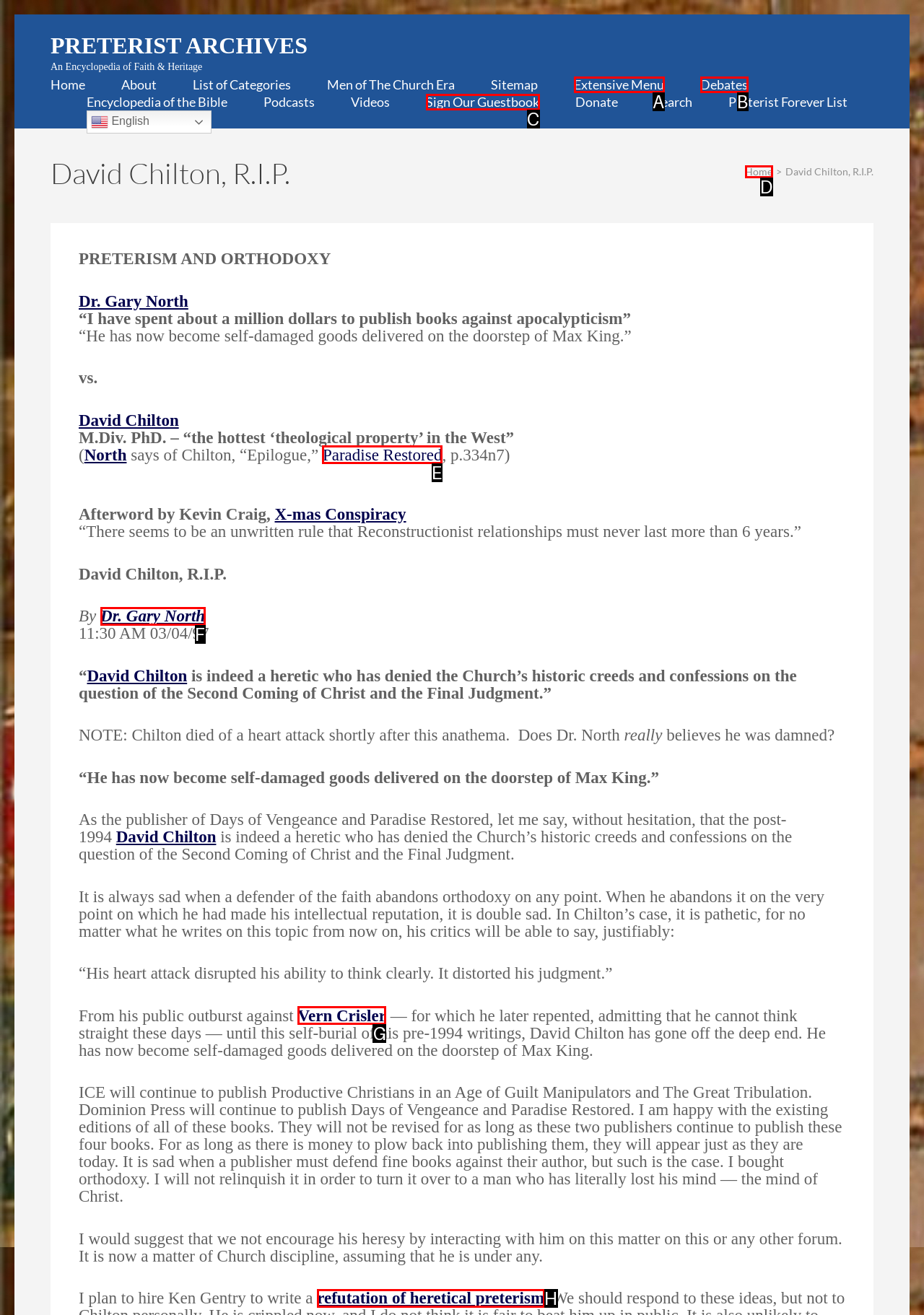From the description: Paradise Restored, identify the option that best matches and reply with the letter of that option directly.

E